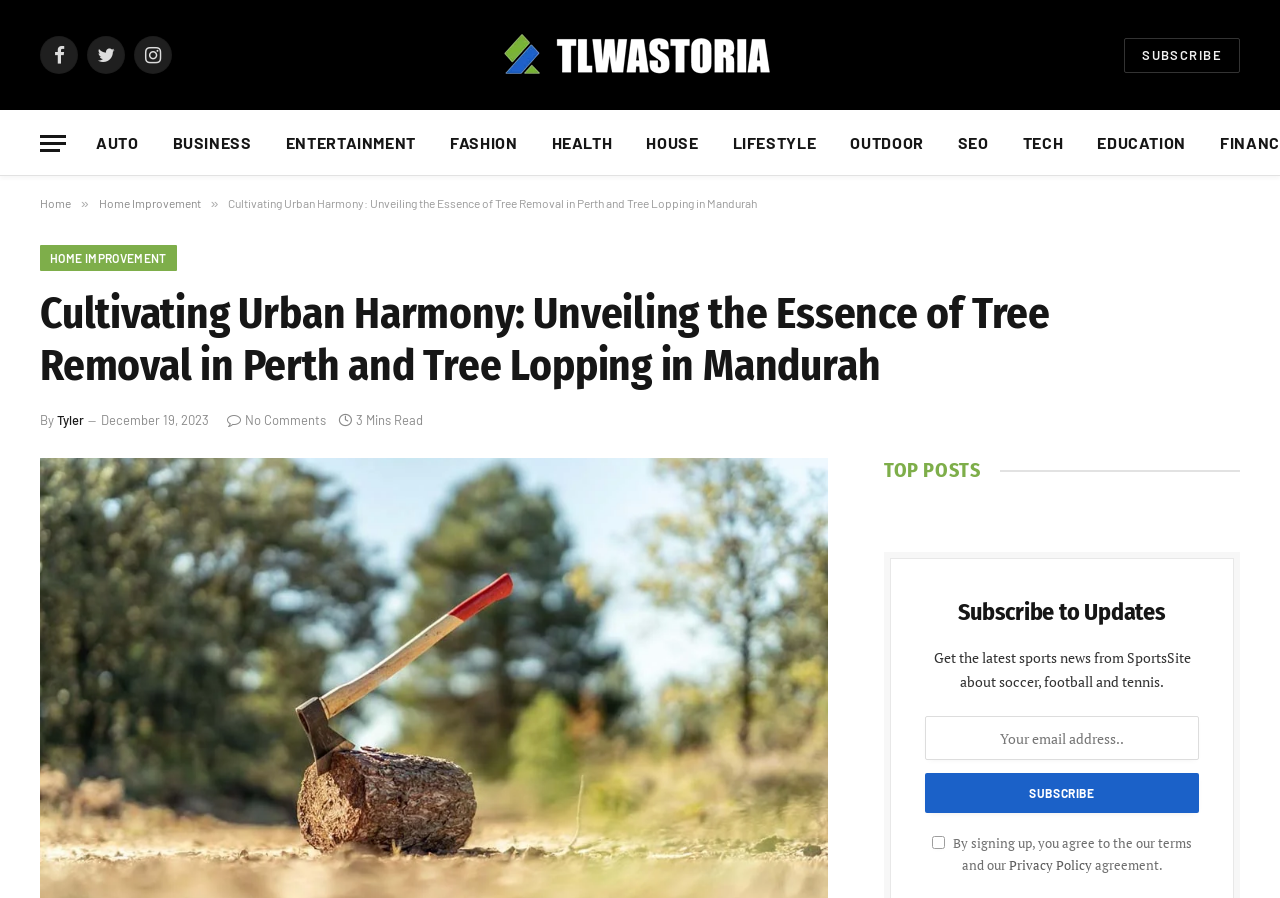Please determine the bounding box coordinates of the section I need to click to accomplish this instruction: "Visit the Home Improvement page".

[0.077, 0.218, 0.157, 0.234]